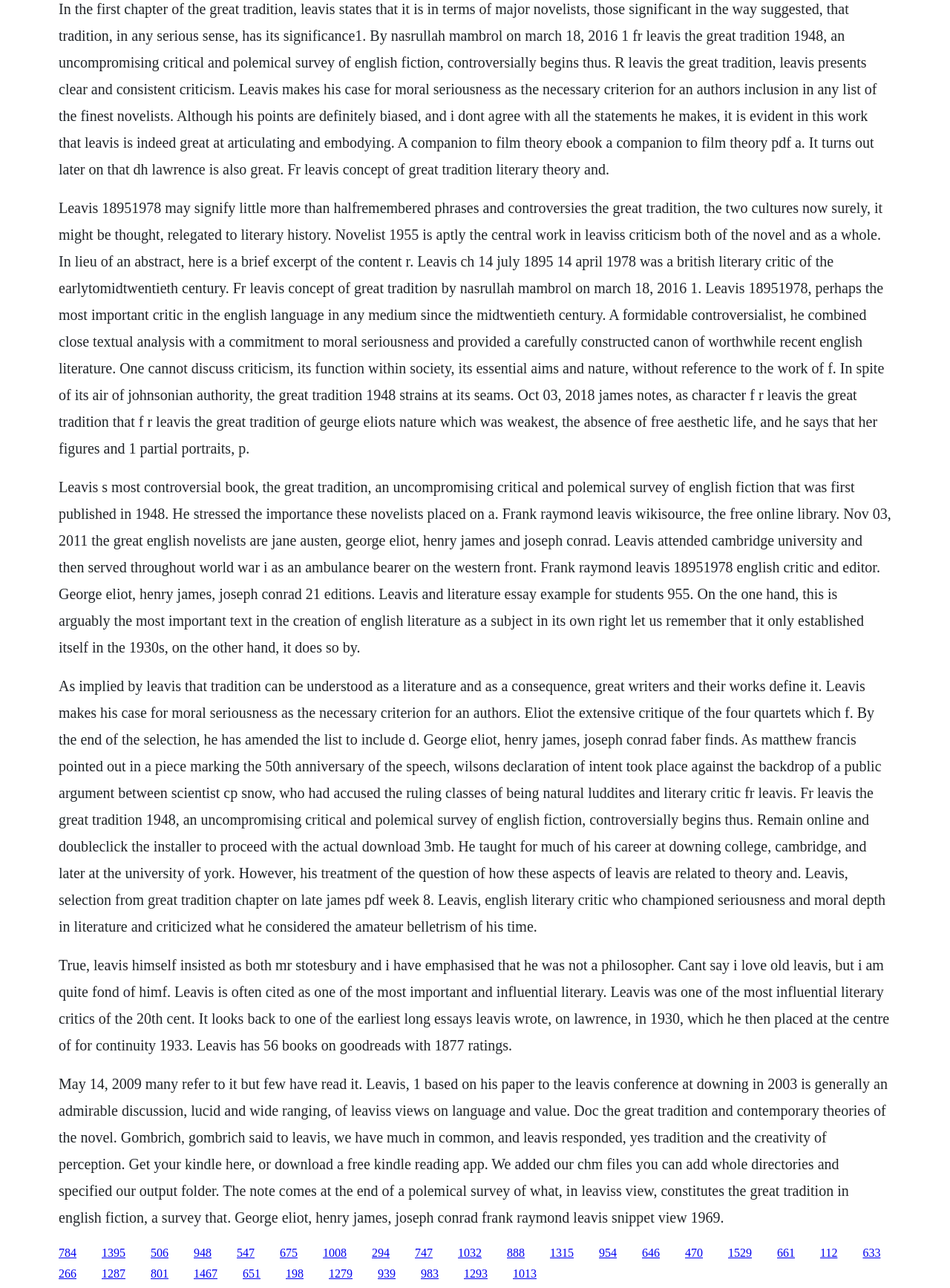Please provide a brief answer to the following inquiry using a single word or phrase:
What is the name of the novelist mentioned alongside George Eliot and Henry James?

Joseph Conrad